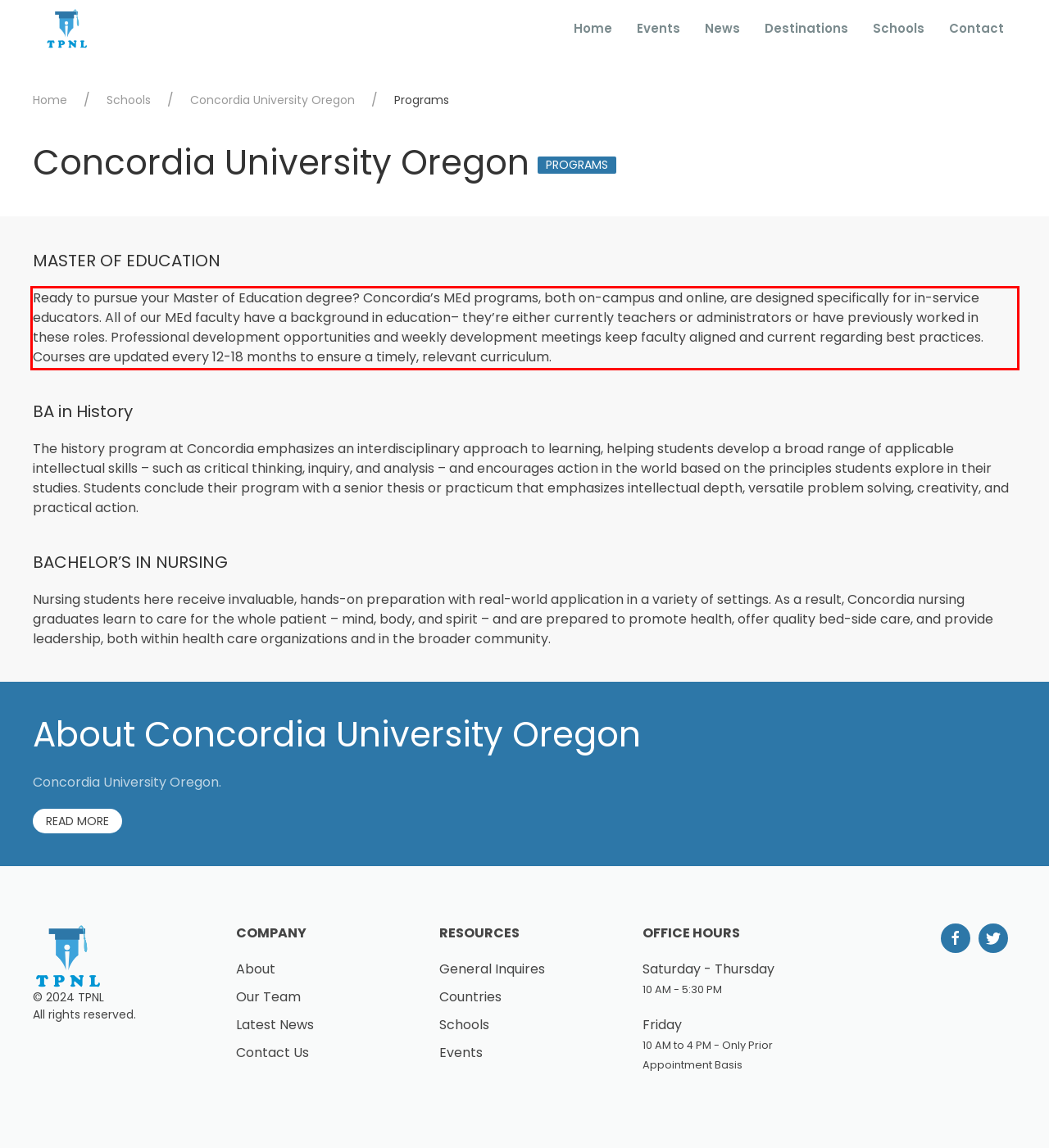Analyze the red bounding box in the provided webpage screenshot and generate the text content contained within.

Ready to pursue your Master of Education degree? Concordia’s MEd programs, both on-campus and online, are designed specifically for in-service educators. All of our MEd faculty have a background in education– they’re either currently teachers or administrators or have previously worked in these roles. Professional development opportunities and weekly development meetings keep faculty aligned and current regarding best practices. Courses are updated every 12-18 months to ensure a timely, relevant curriculum.